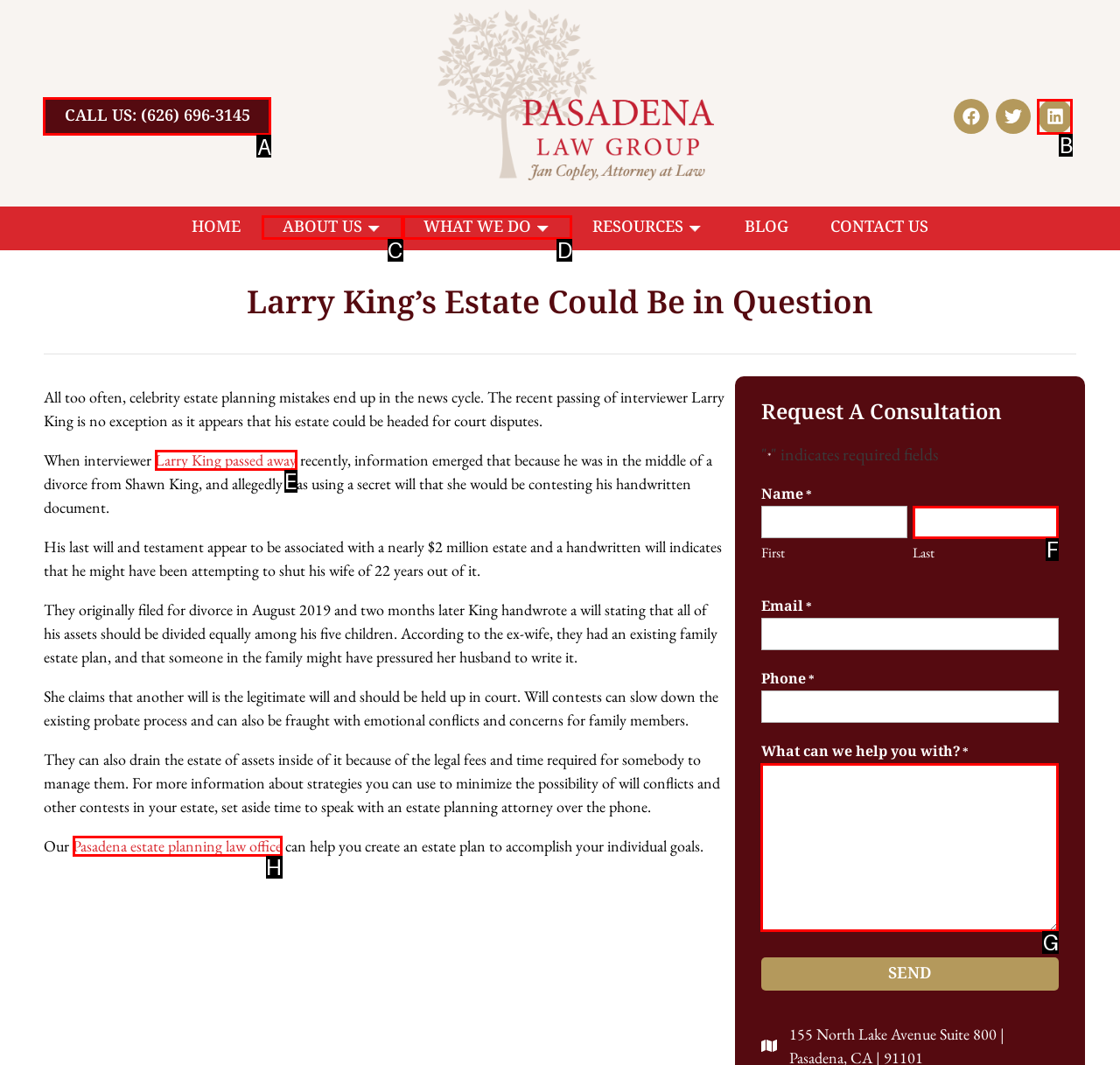Which UI element should be clicked to perform the following task: Visit Moose Jaw mortgage brokers? Answer with the corresponding letter from the choices.

None